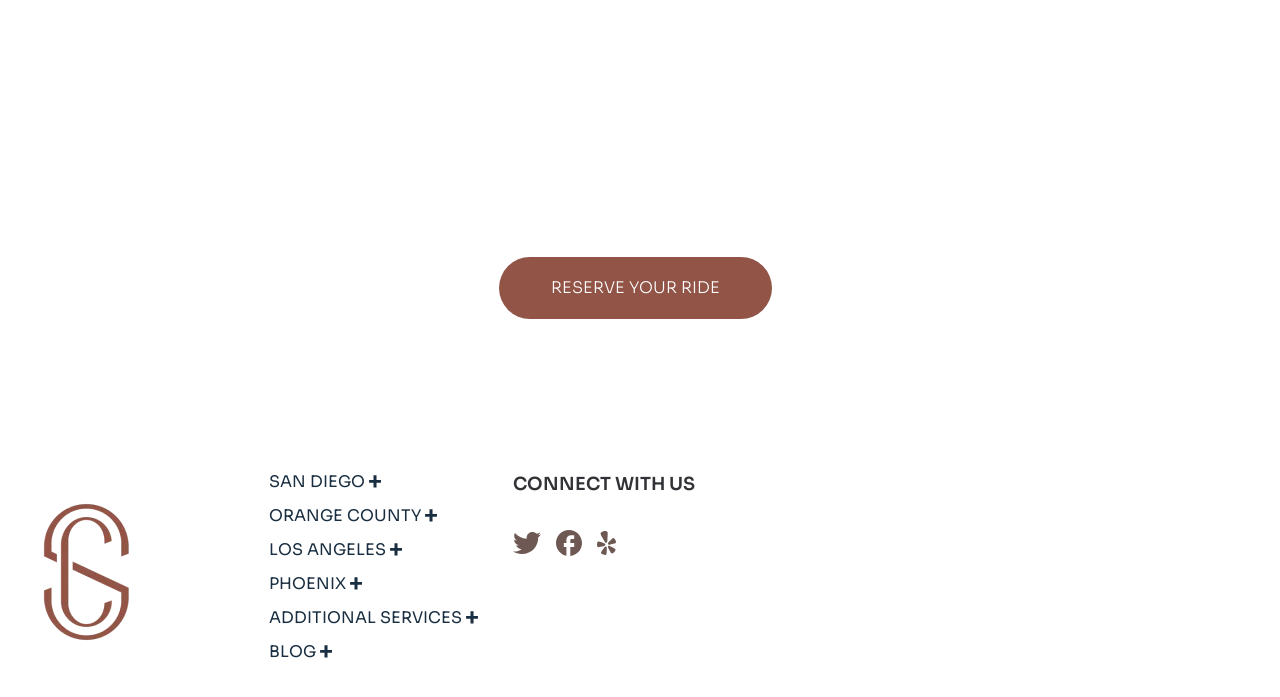Determine the bounding box coordinates for the region that must be clicked to execute the following instruction: "Follow 'Twitter'".

[0.4, 0.762, 0.422, 0.792]